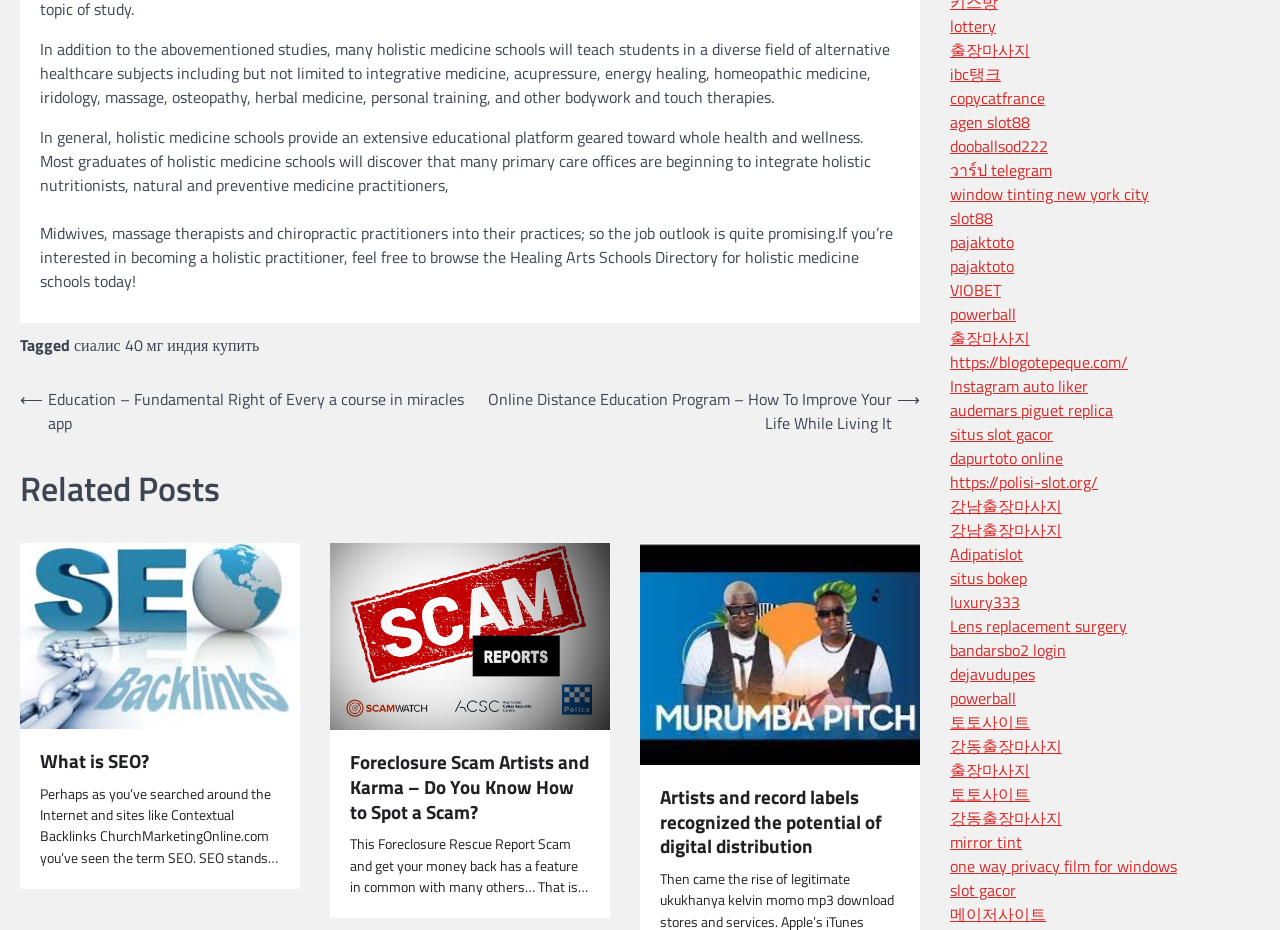Using the webpage screenshot, find the UI element described by averi.ritchie@wpcog.org. Provide the bounding box coordinates in the format (top-left x, top-left y, bottom-right x, bottom-right y), ensuring all values are floating point numbers between 0 and 1.

None